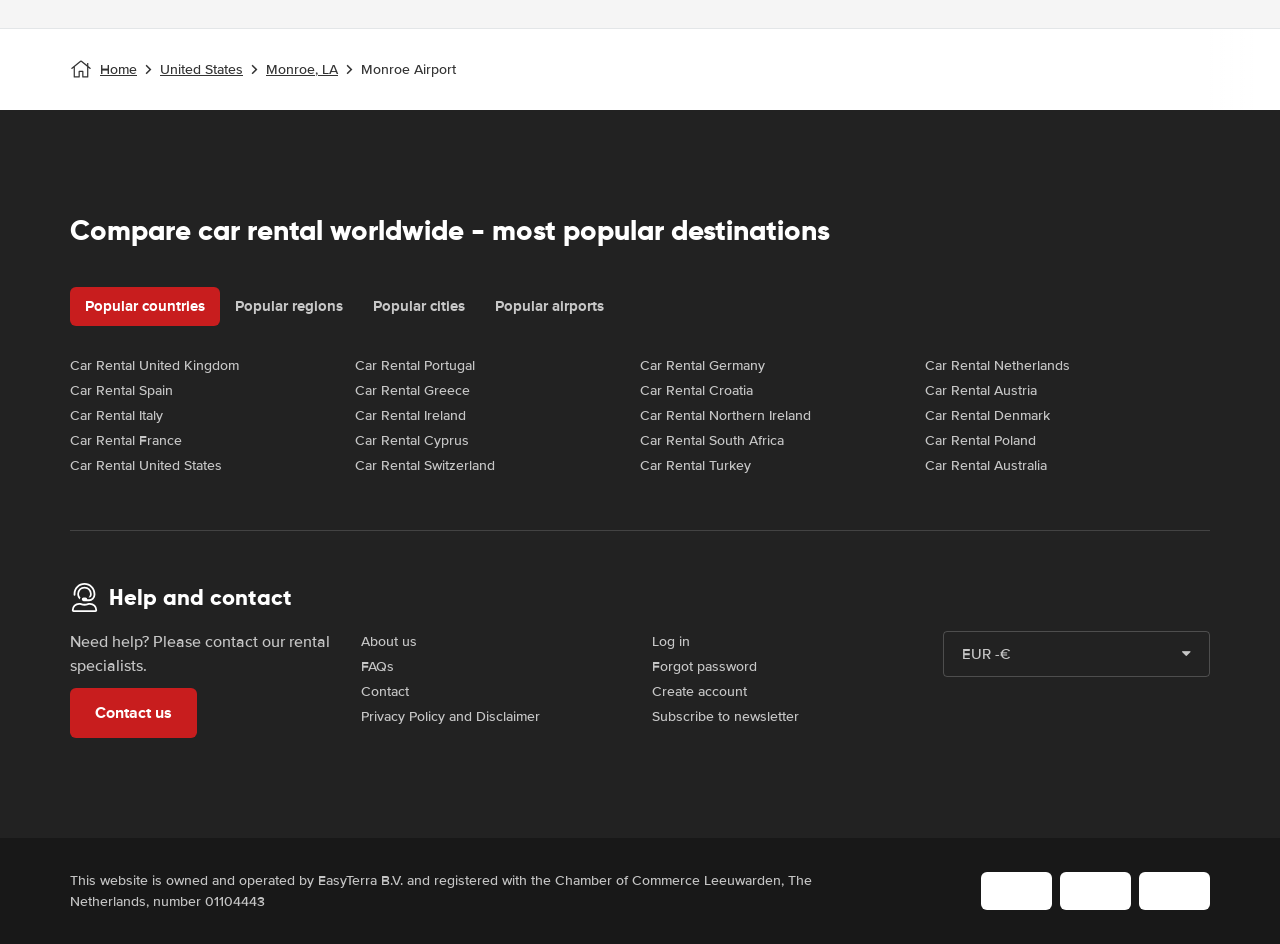Determine the bounding box coordinates of the element's region needed to click to follow the instruction: "View the table of contents". Provide these coordinates as four float numbers between 0 and 1, formatted as [left, top, right, bottom].

None